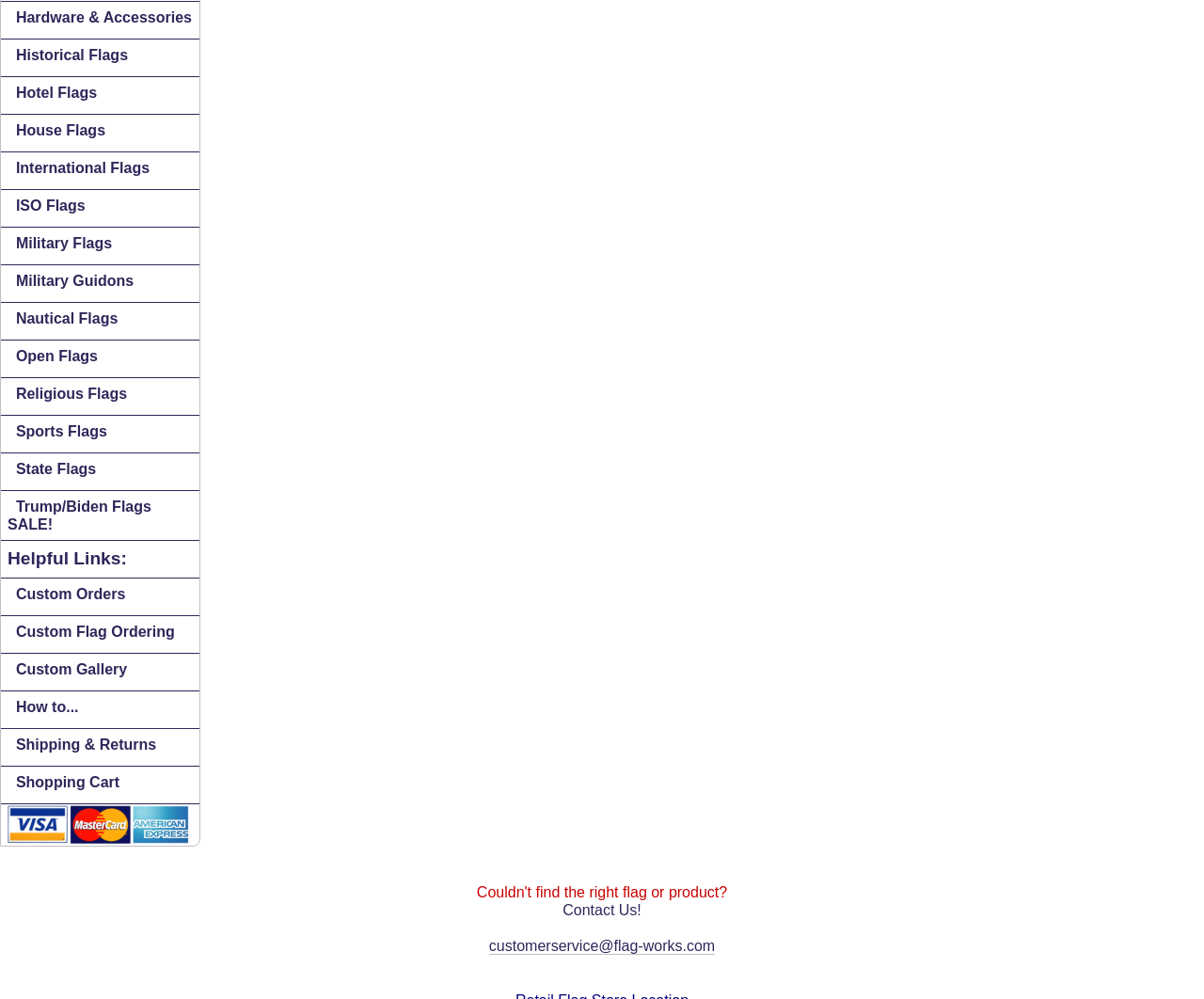Find the coordinates for the bounding box of the element with this description: "Trump/Biden Flags SALE!".

[0.006, 0.499, 0.126, 0.533]